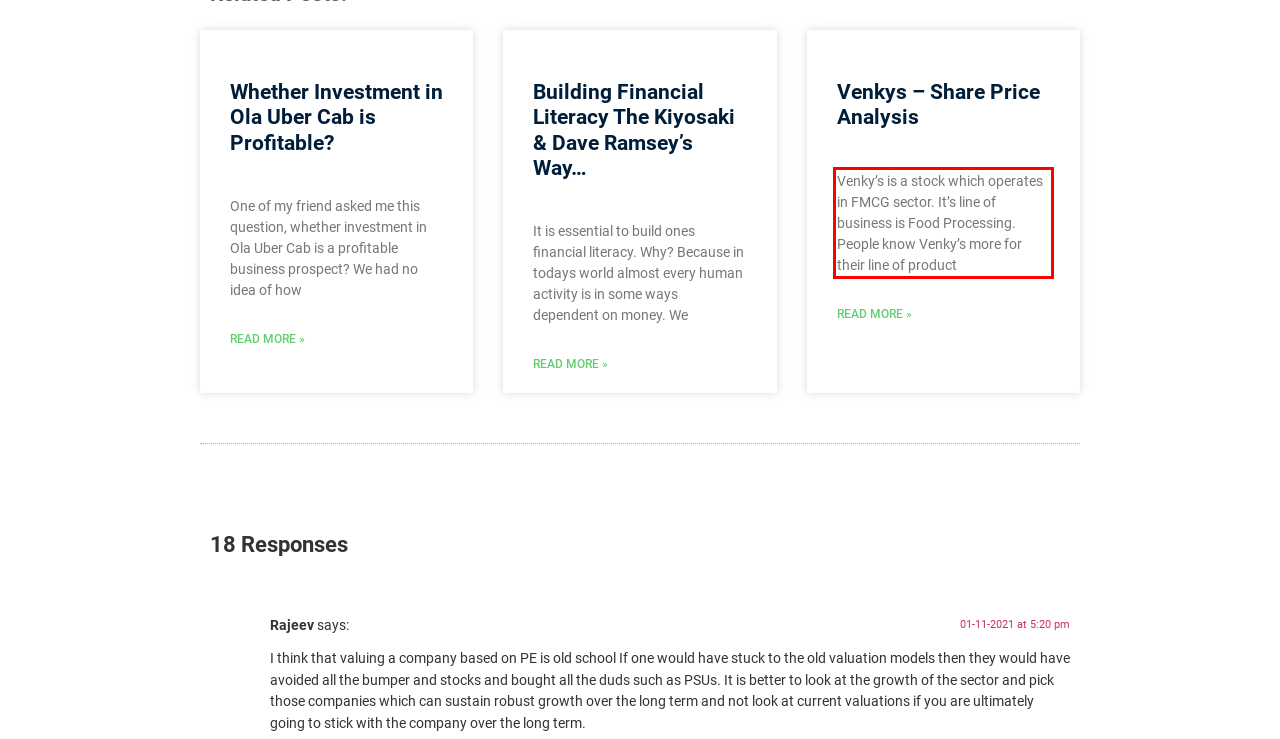Examine the screenshot of the webpage, locate the red bounding box, and perform OCR to extract the text contained within it.

Venky’s is a stock which operates in FMCG sector. It’s line of business is Food Processing. People know Venky’s more for their line of product